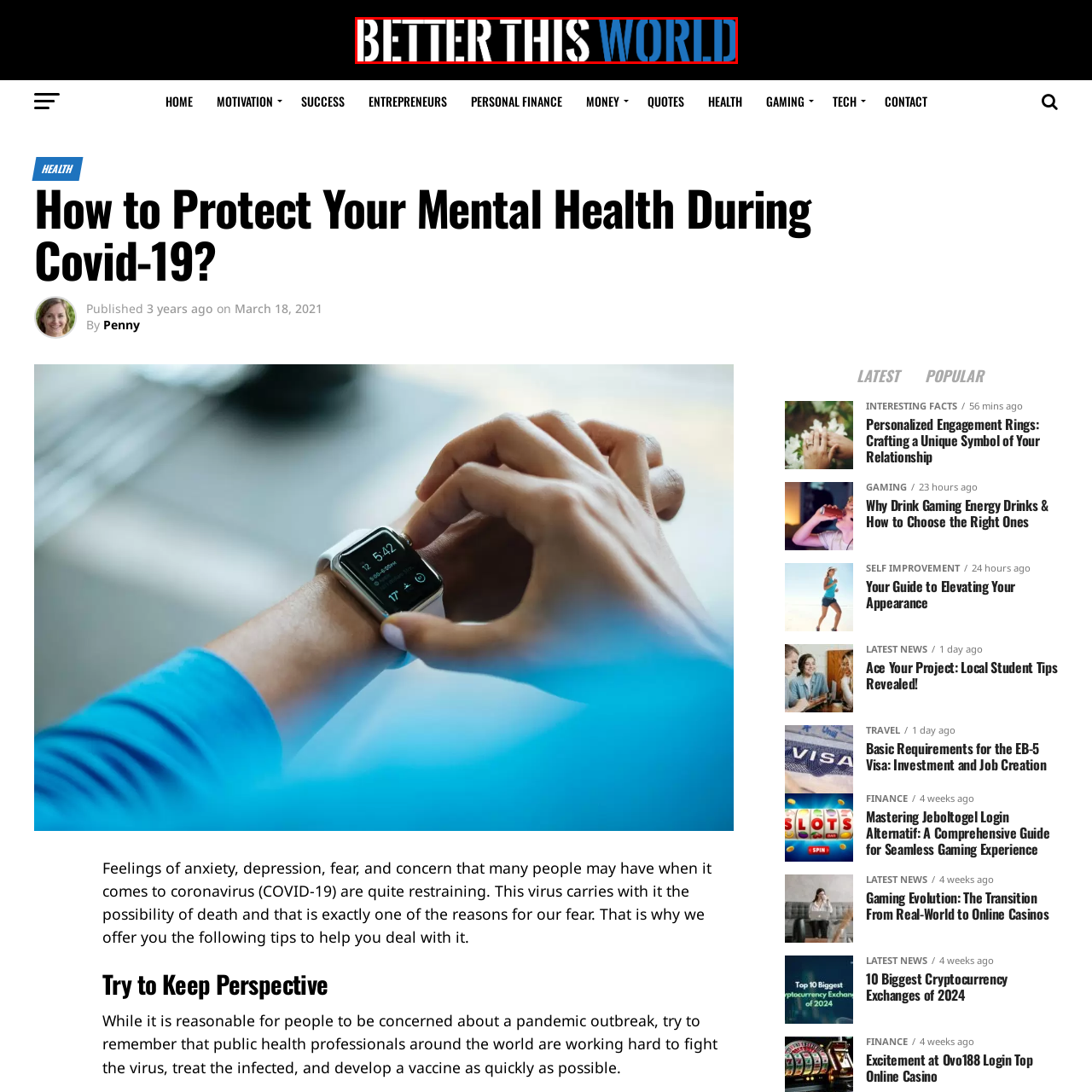Refer to the image area inside the black border, What is the context in which the site aims to enhance readers' lives? 
Respond concisely with a single word or phrase.

COVID-19 pandemic